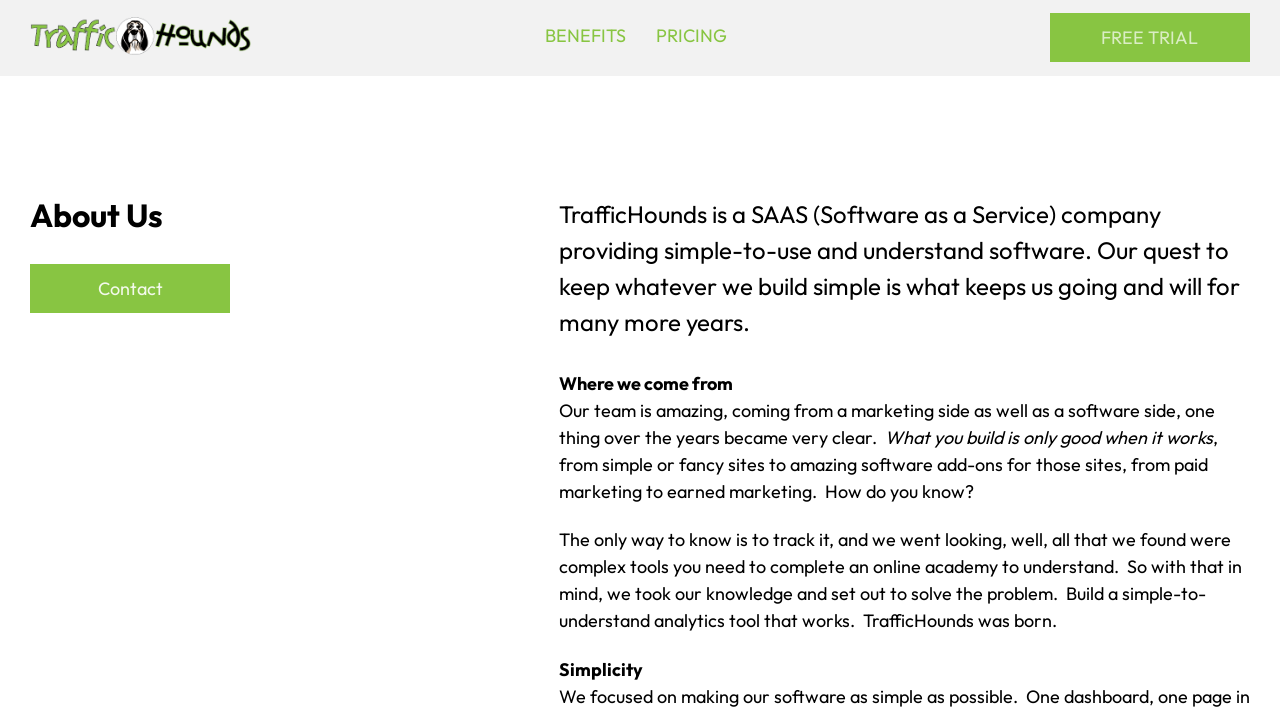What type of company is TrafficHounds?
Relying on the image, give a concise answer in one word or a brief phrase.

SAAS